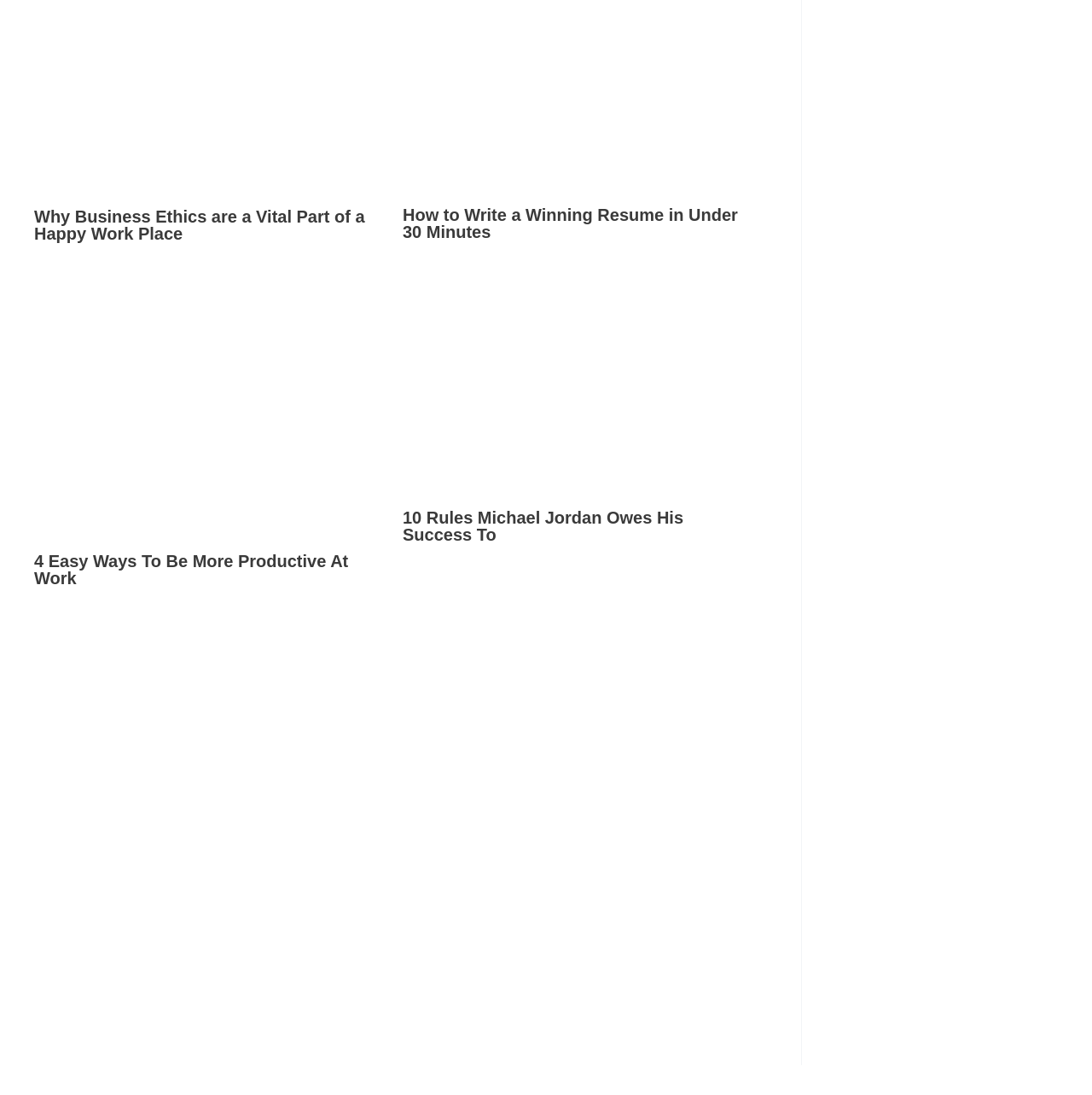Determine the bounding box coordinates of the area to click in order to meet this instruction: "Click on the link to learn about business ethics".

[0.031, 0.19, 0.349, 0.221]